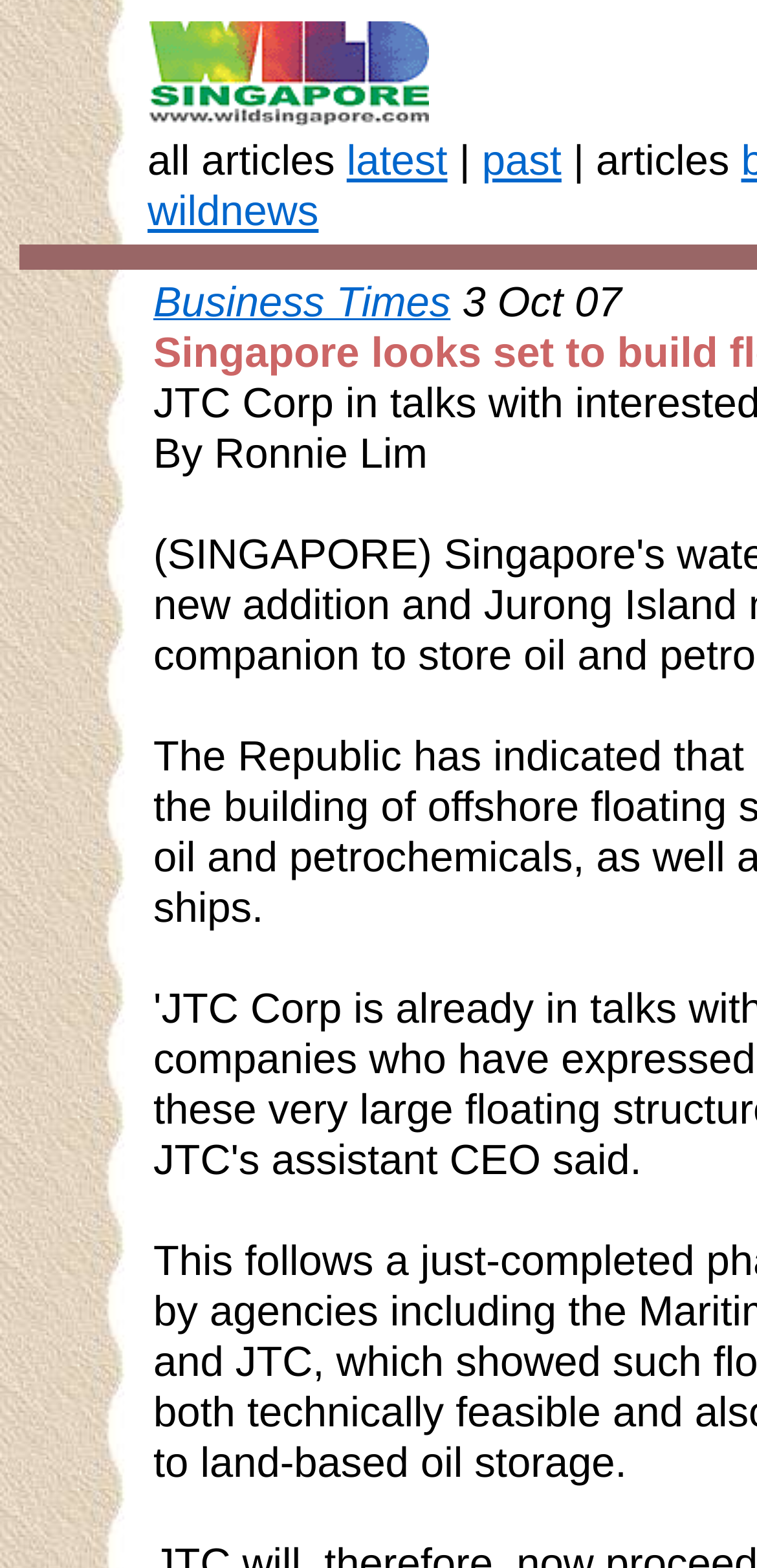Respond with a single word or phrase to the following question: What is the author of the article?

Ronnie Lim